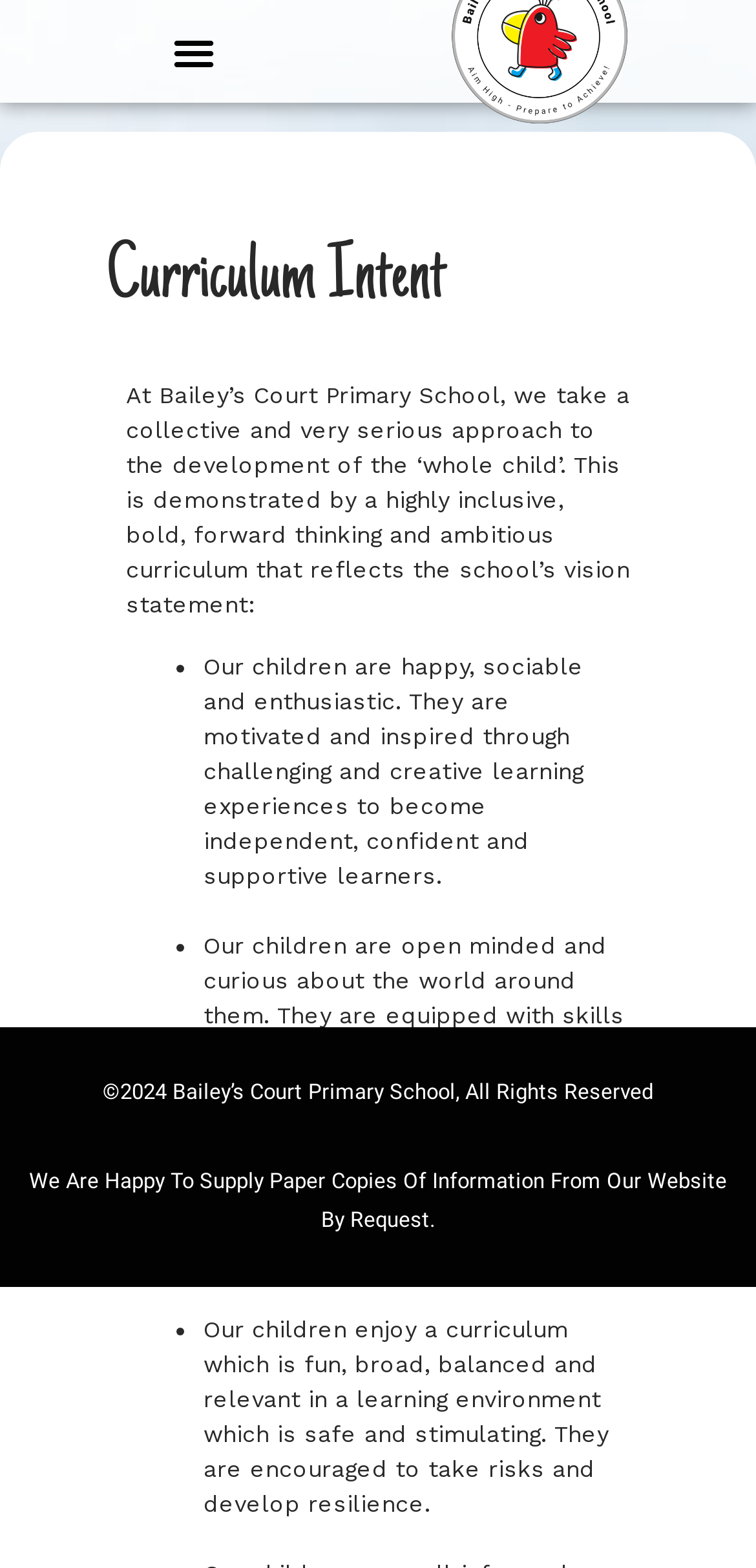What is the school's approach to the development of the 'whole child'?
Observe the image and answer the question with a one-word or short phrase response.

Collective and serious